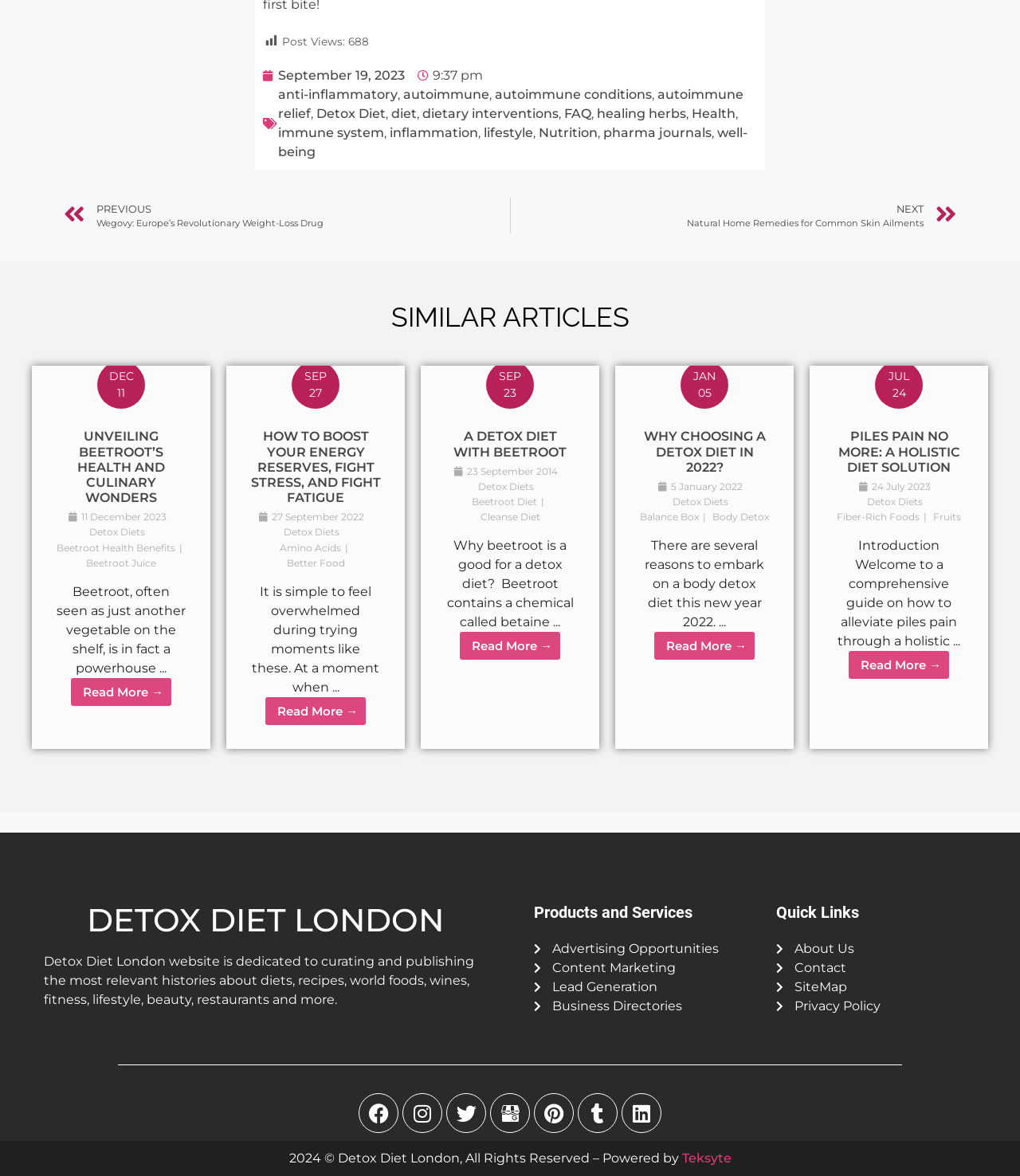Indicate the bounding box coordinates of the element that must be clicked to execute the instruction: "Click on the 'UNVEILING BEETROOT’S HEALTH AND CULINARY WONDERS' article". The coordinates should be given as four float numbers between 0 and 1, i.e., [left, top, right, bottom].

[0.031, 0.313, 0.206, 0.325]